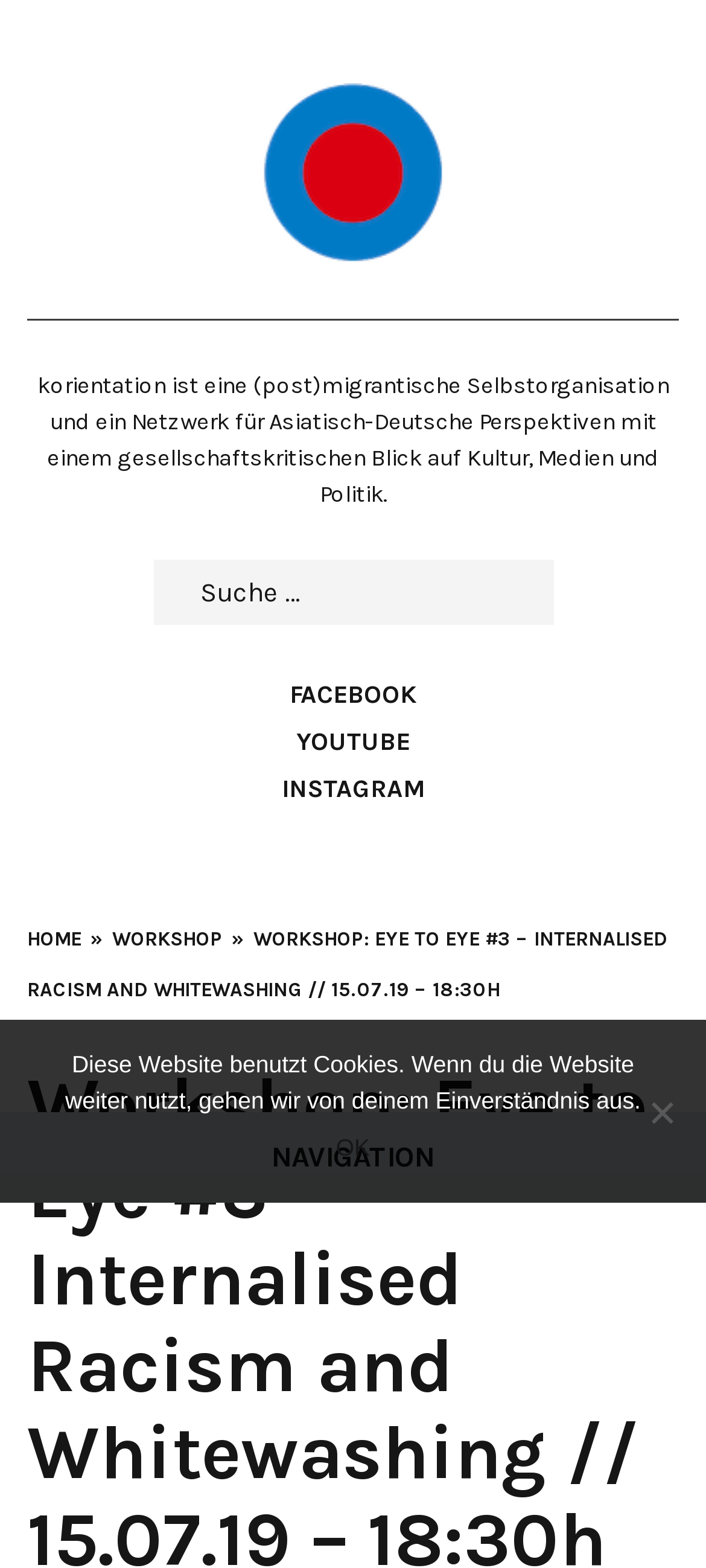Please specify the bounding box coordinates of the clickable region necessary for completing the following instruction: "click HOME button". The coordinates must consist of four float numbers between 0 and 1, i.e., [left, top, right, bottom].

[0.038, 0.591, 0.115, 0.606]